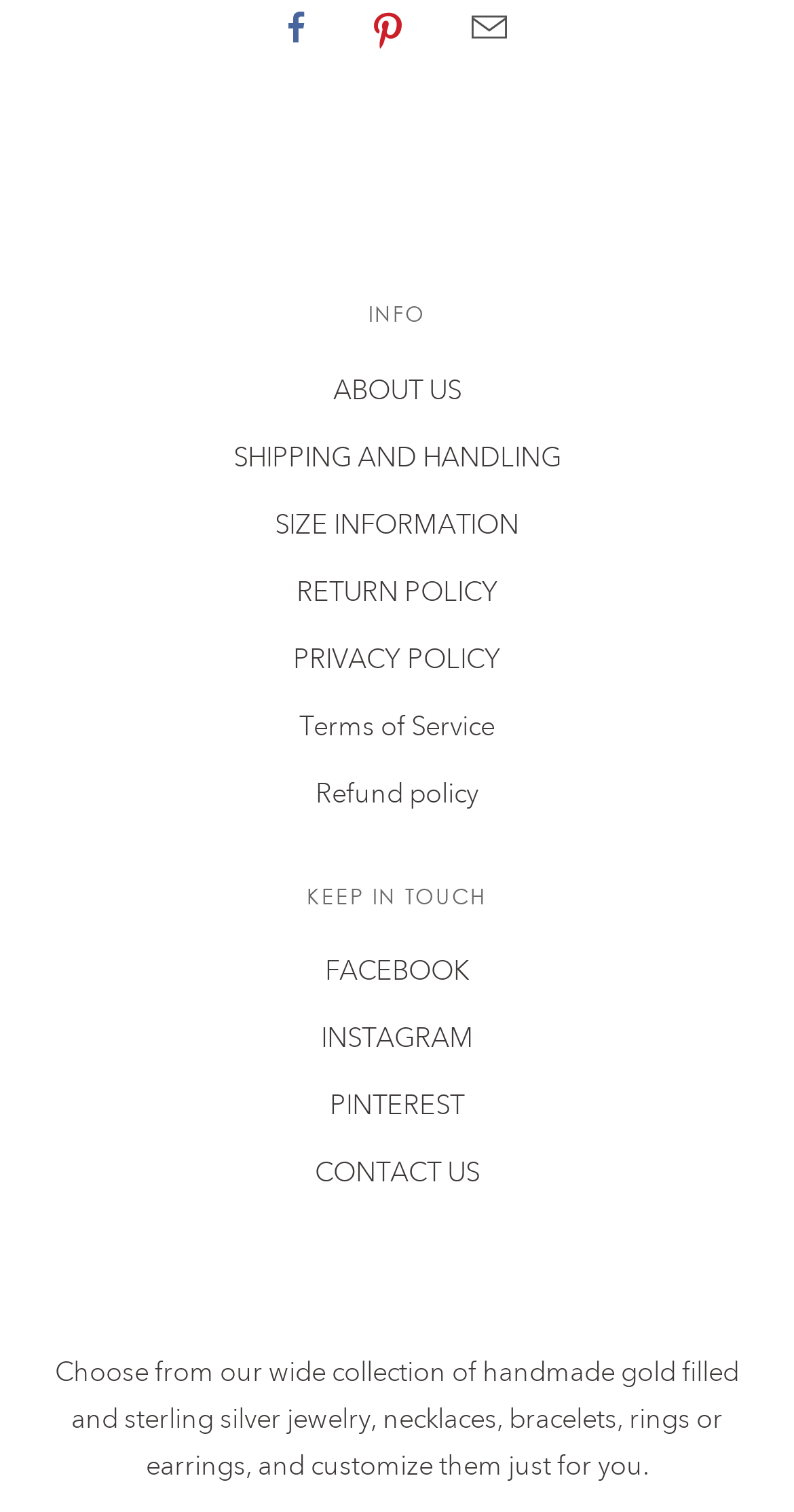How can customers contact the website?
Refer to the image and provide a one-word or short phrase answer.

Contact Us